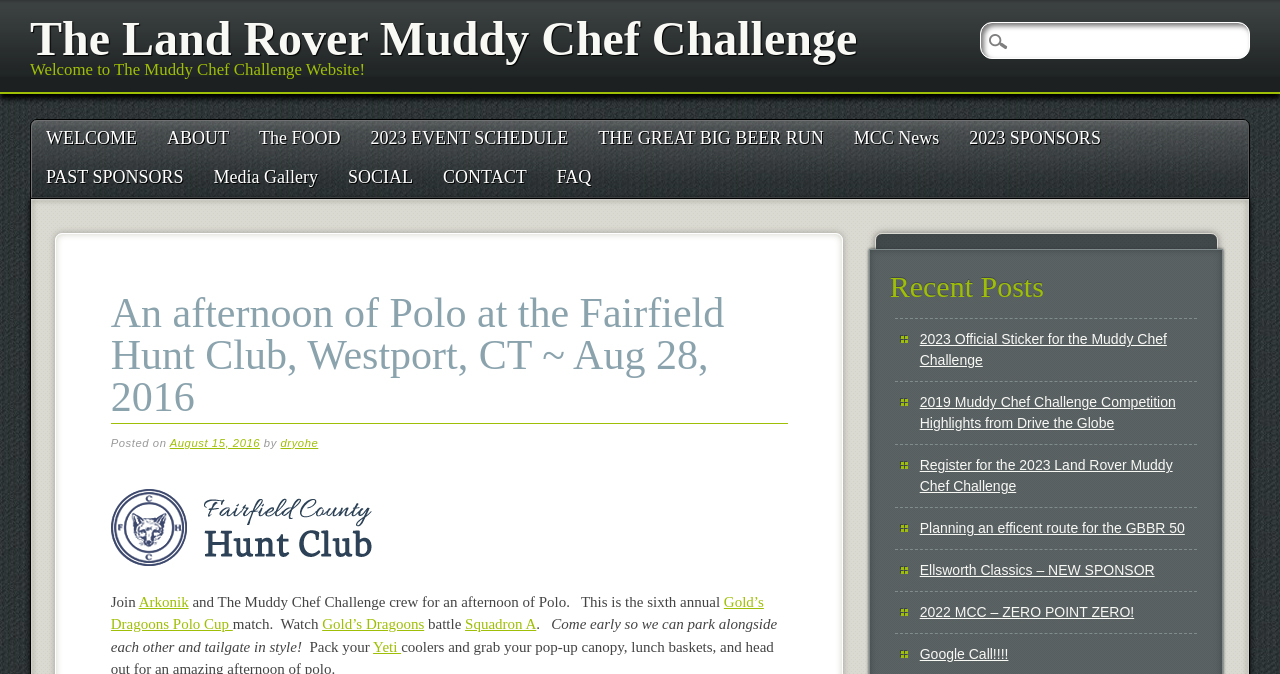Identify and provide the title of the webpage.

The Land Rover Muddy Chef Challenge